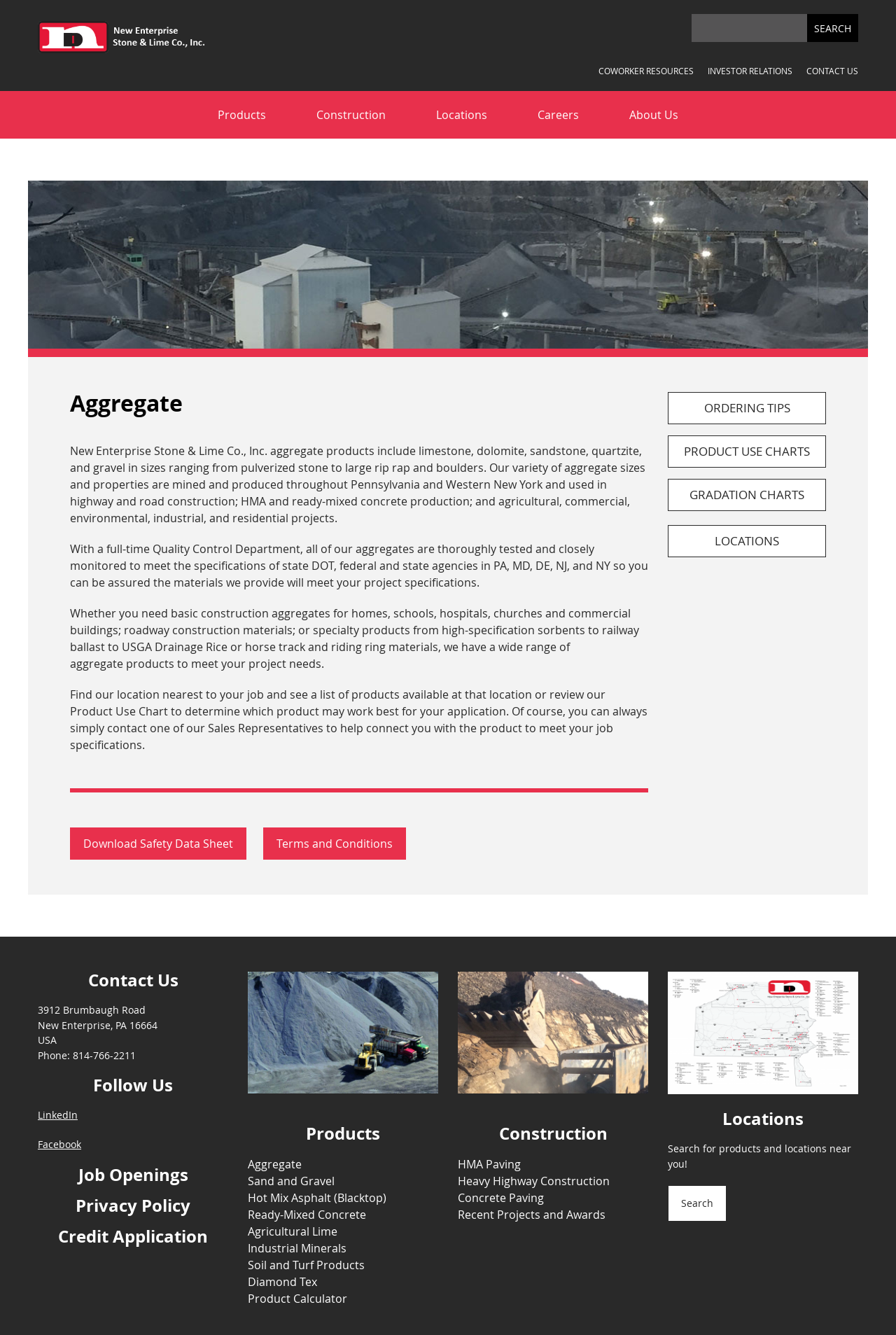Find the coordinates for the bounding box of the element with this description: "Agricultural Lime".

[0.227, 0.179, 0.402, 0.198]